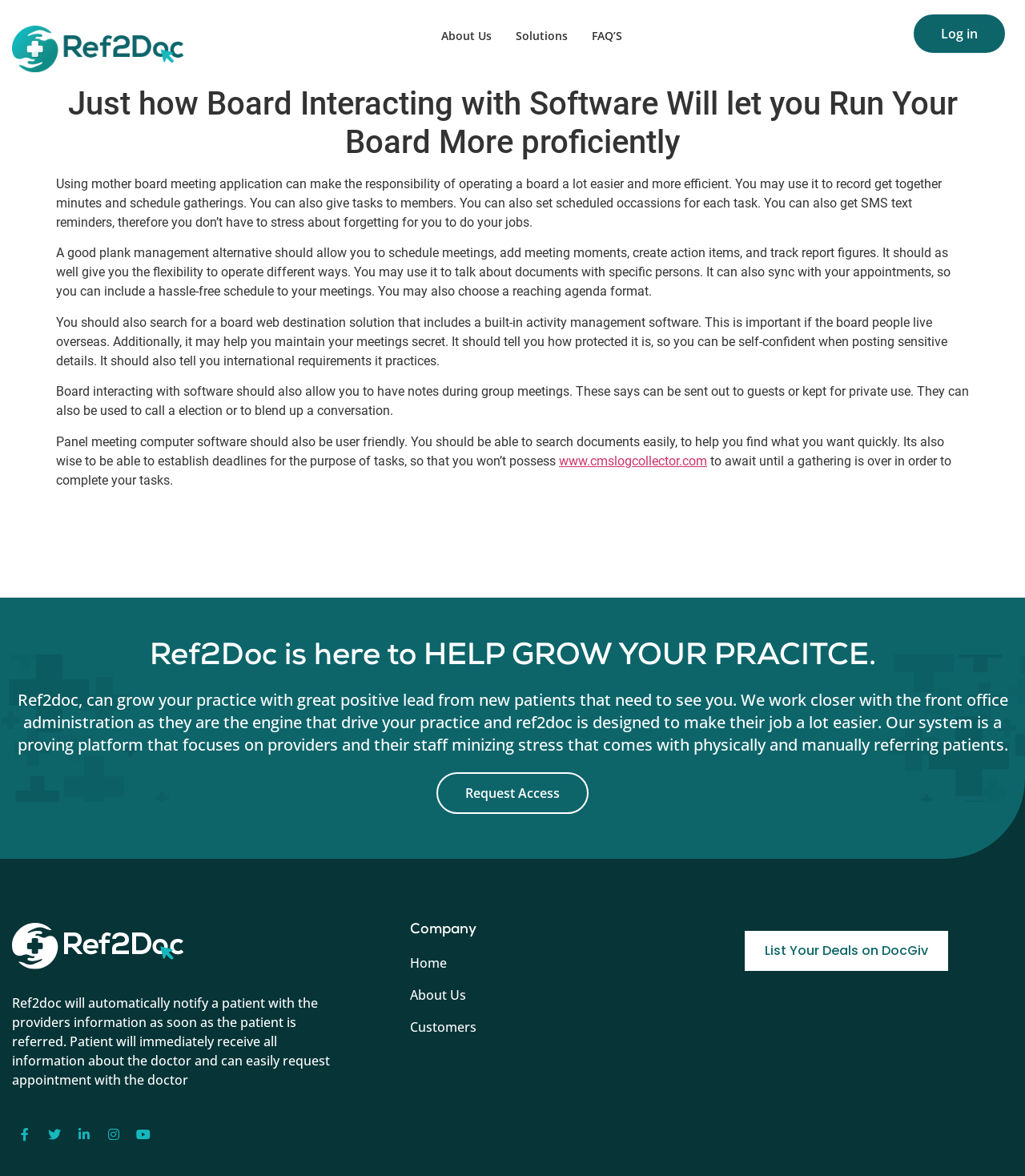Bounding box coordinates should be provided in the format (top-left x, top-left y, bottom-right x, bottom-right y) with all values between 0 and 1. Identify the bounding box for this UI element: www.cmslogcollector.com

[0.545, 0.385, 0.69, 0.398]